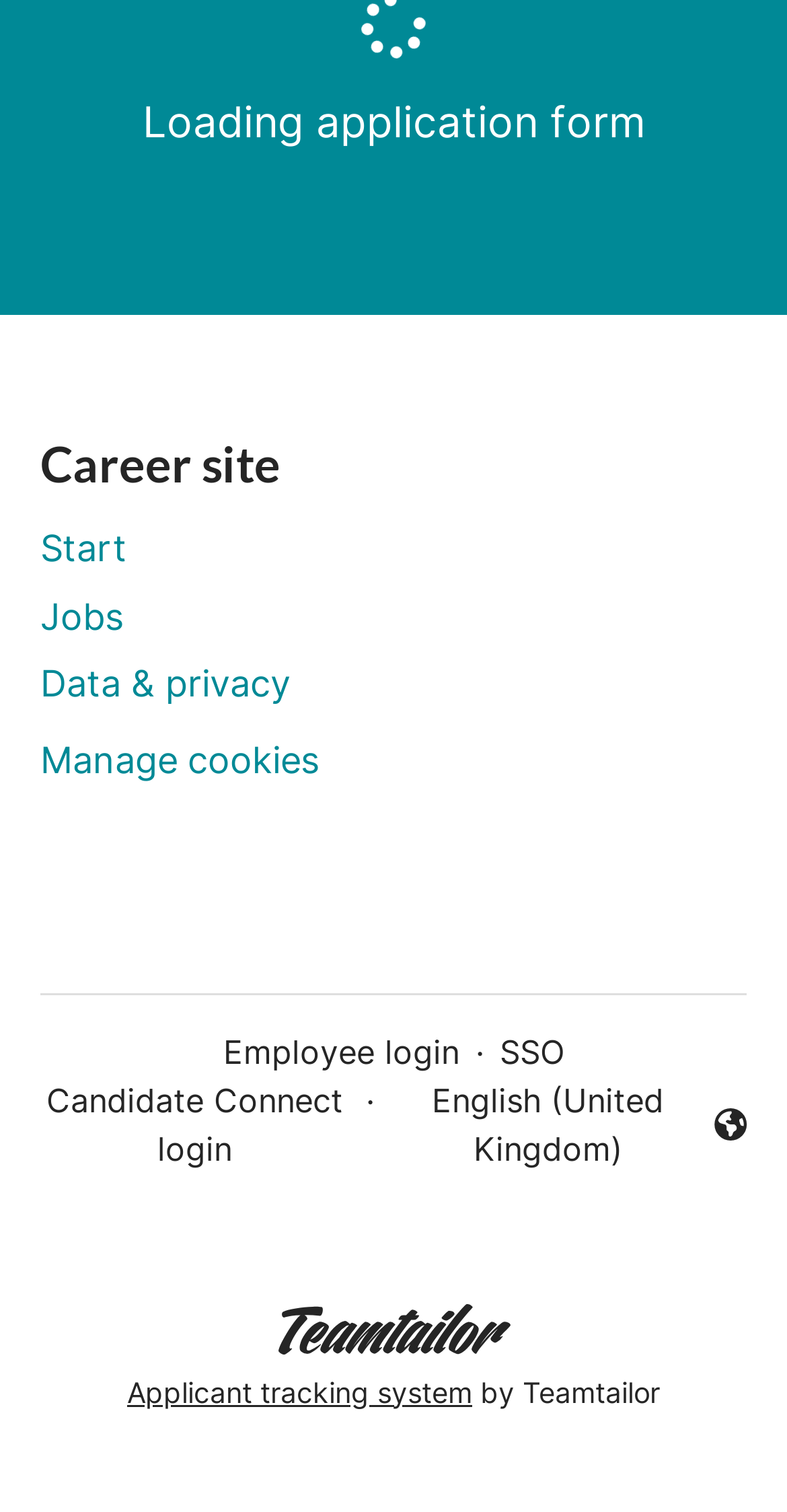Specify the bounding box coordinates of the element's region that should be clicked to achieve the following instruction: "View details". The bounding box coordinates consist of four float numbers between 0 and 1, in the format [left, top, right, bottom].

None